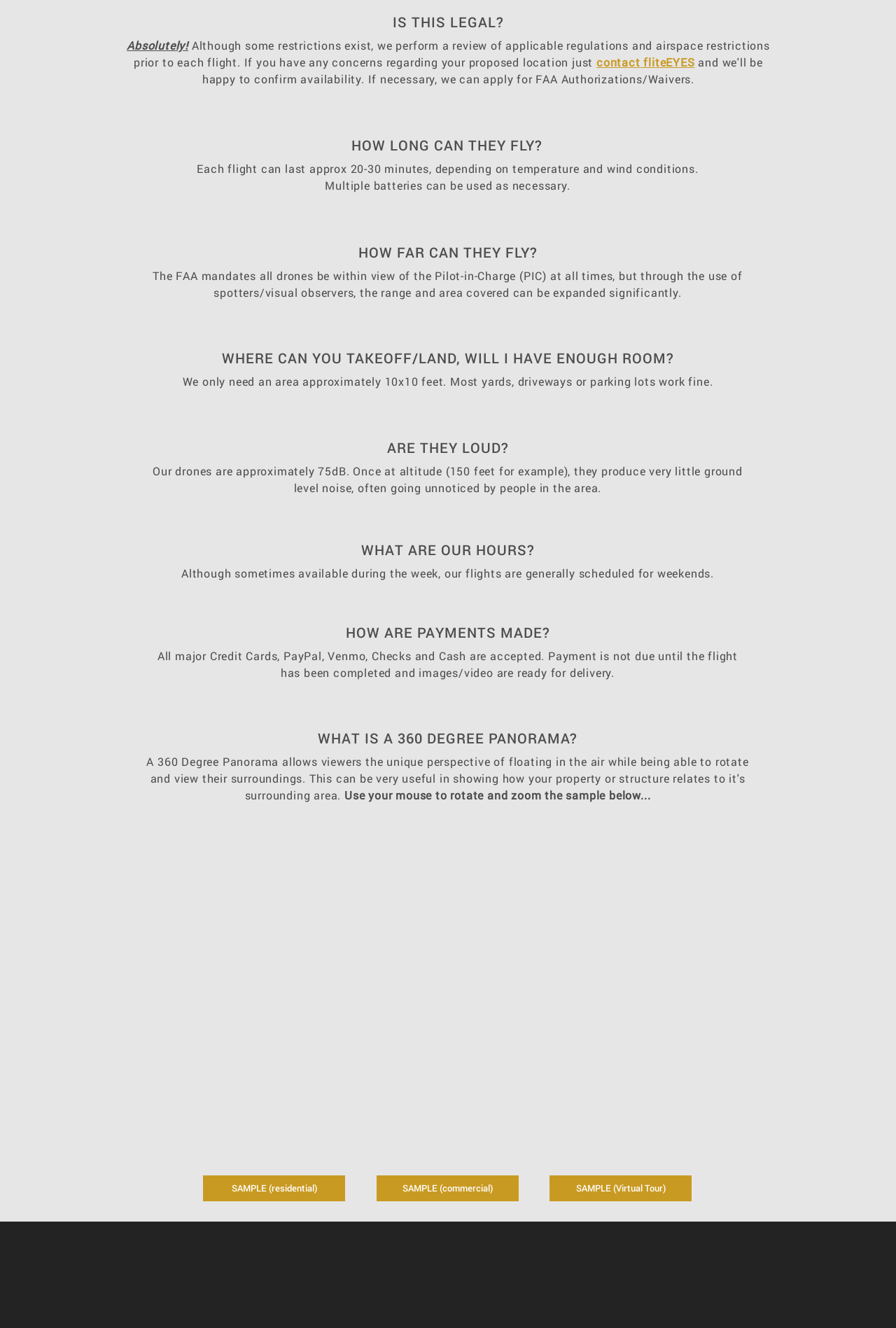What is the maximum flight time of the drones?
Observe the image and answer the question with a one-word or short phrase response.

20-30 minutes